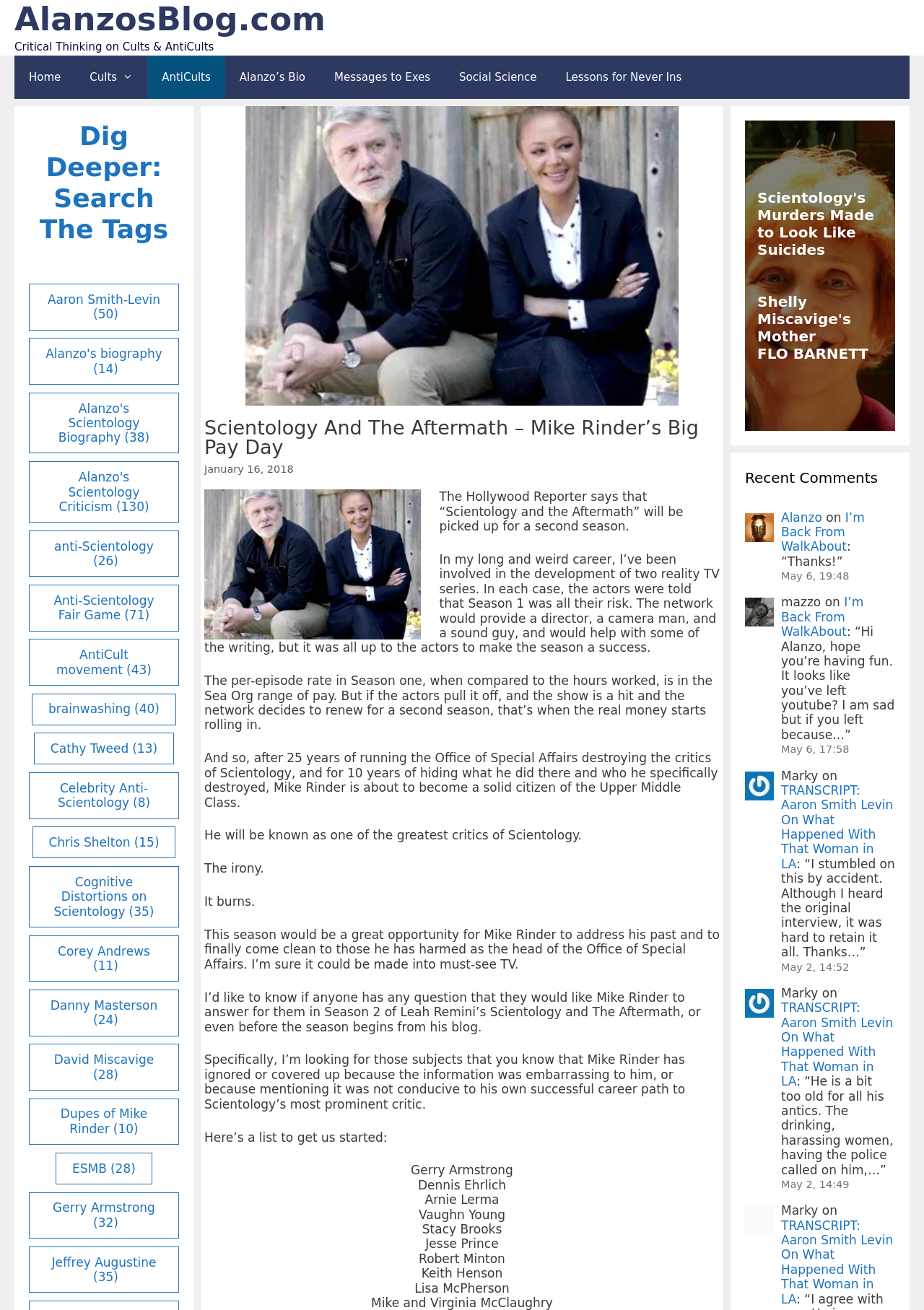What is the date of the article?
From the details in the image, answer the question comprehensively.

The question asks for the date of the article, which can be found below the title of the article, inside a time element. The text 'January 16, 2018' indicates the date the article was published.